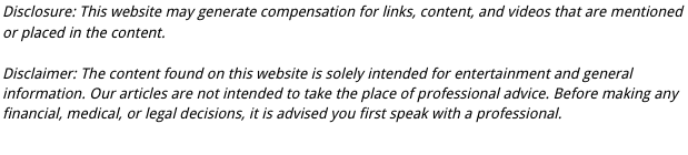List and describe all the prominent features within the image.

The image appears on a webpage dedicated to home improvement, specifically discussing the importance of windows in enhancing home energy efficiency. Accompanying text highlights critical insights from the Attachments Energy Rating Council, noting that proper window treatments can significantly reduce energy costs, potentially saving homeowners hundreds of dollars annually. This information emphasizes the necessity of investing in quality windows and treatments for better thermal performance and overall home comfort. The context suggests a focus on practical advice for homeowners looking to improve their living spaces through informed renovations.